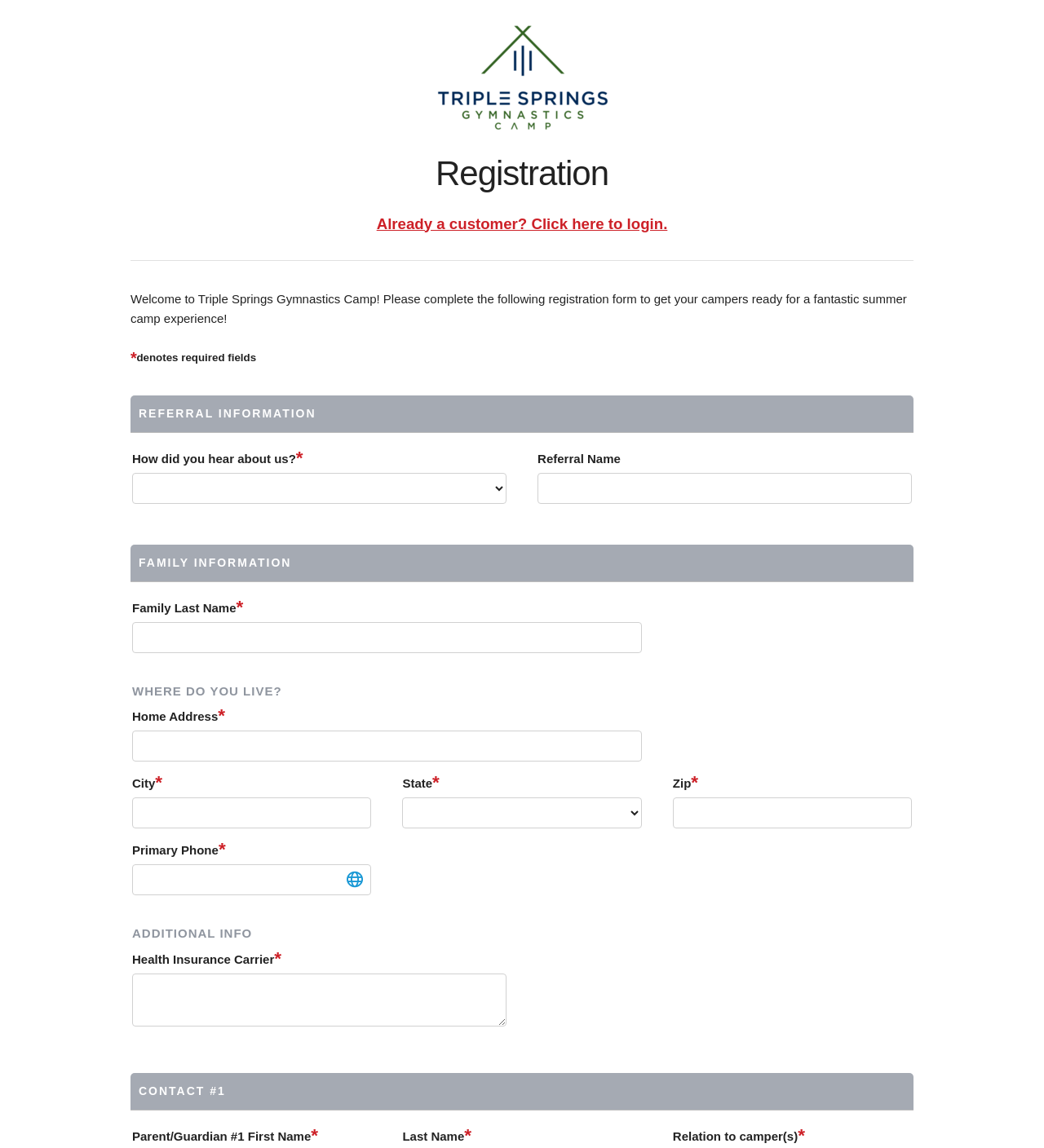Can you find the bounding box coordinates of the area I should click to execute the following instruction: "Visit the 'About Us' page"?

None